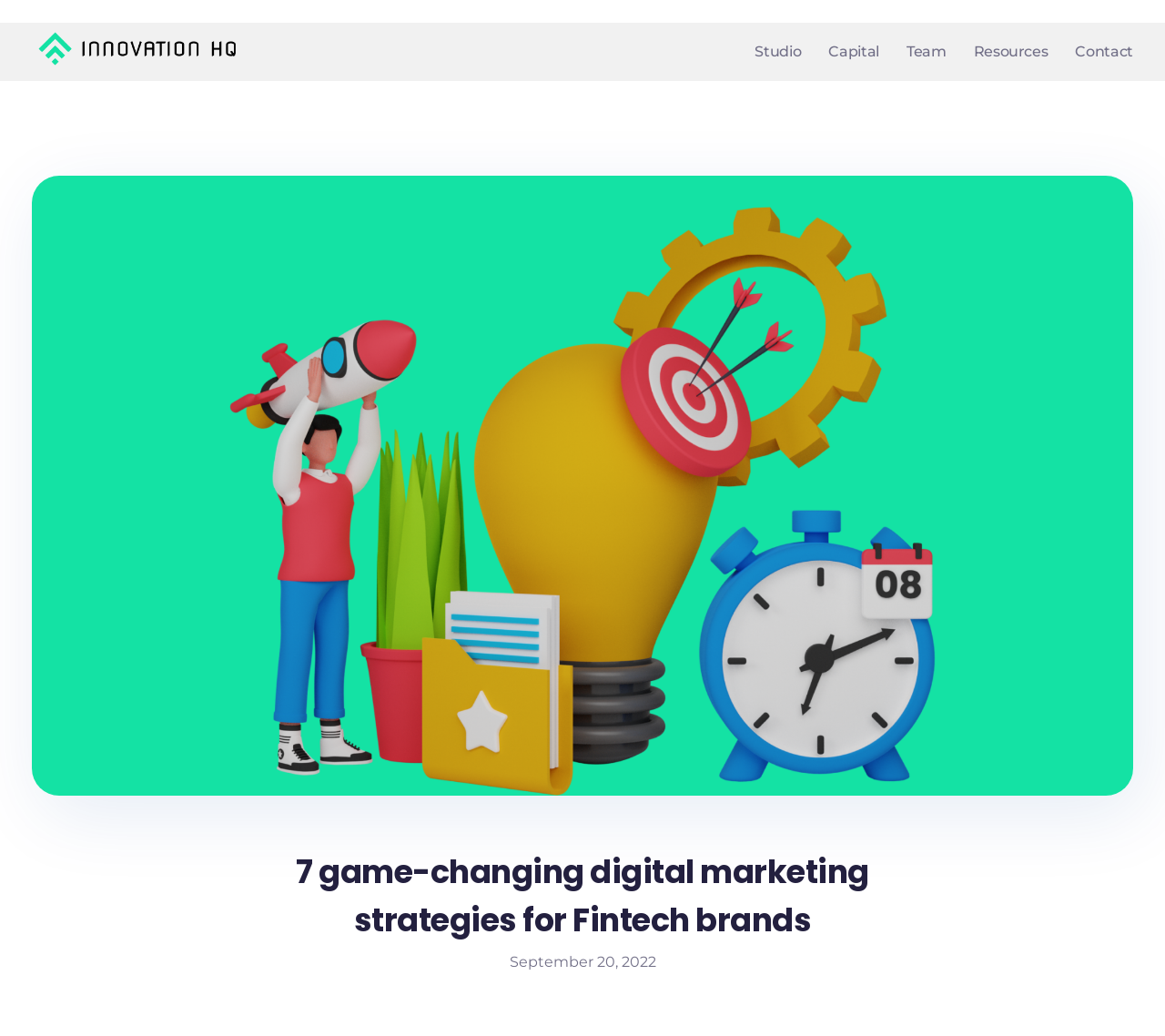Answer briefly with one word or phrase:
What are the main sections of the webpage?

Studio, Capital, Team, Resources, Contact